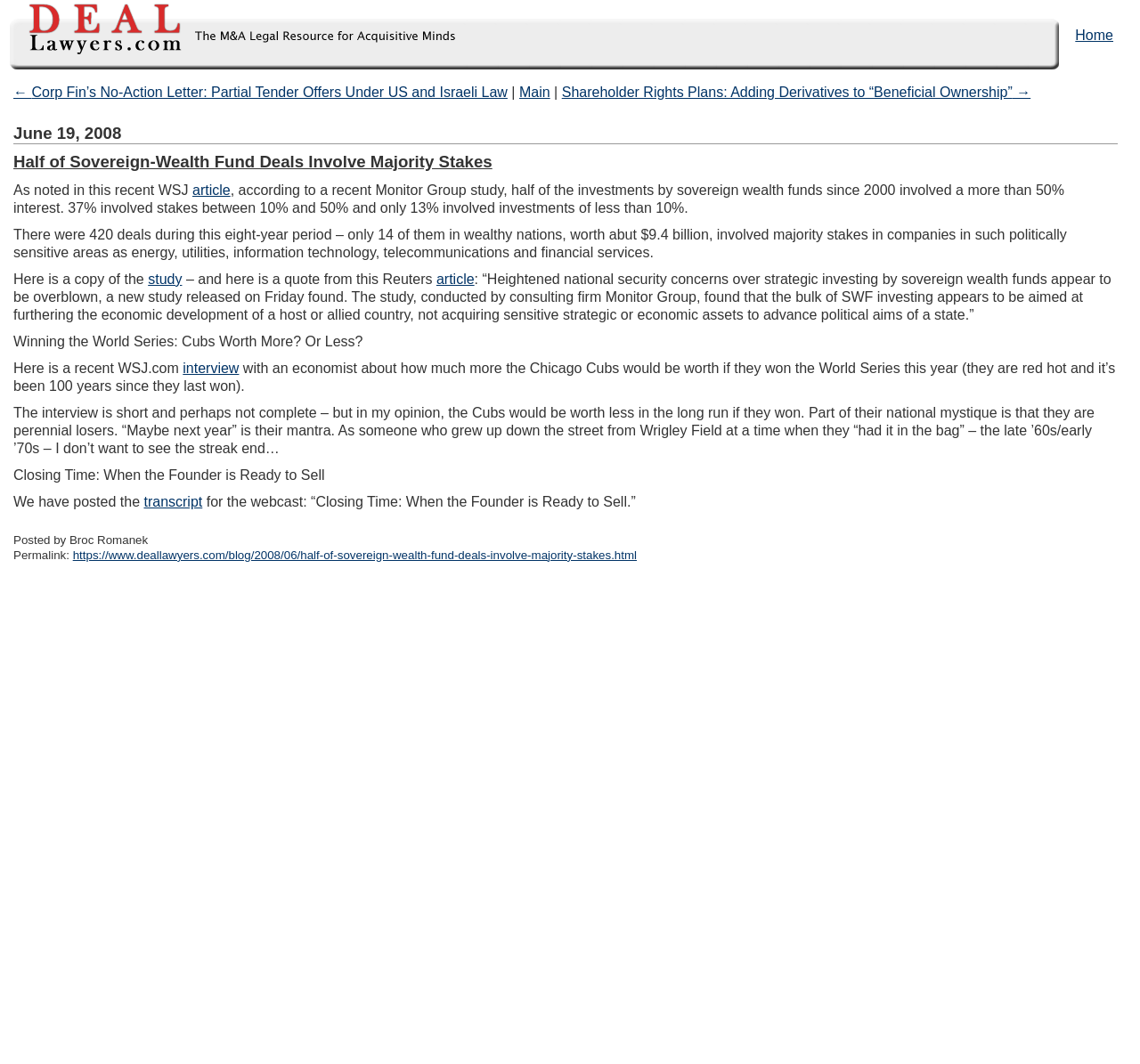Please identify the bounding box coordinates of the clickable element to fulfill the following instruction: "View the 'study' report". The coordinates should be four float numbers between 0 and 1, i.e., [left, top, right, bottom].

[0.13, 0.255, 0.16, 0.269]